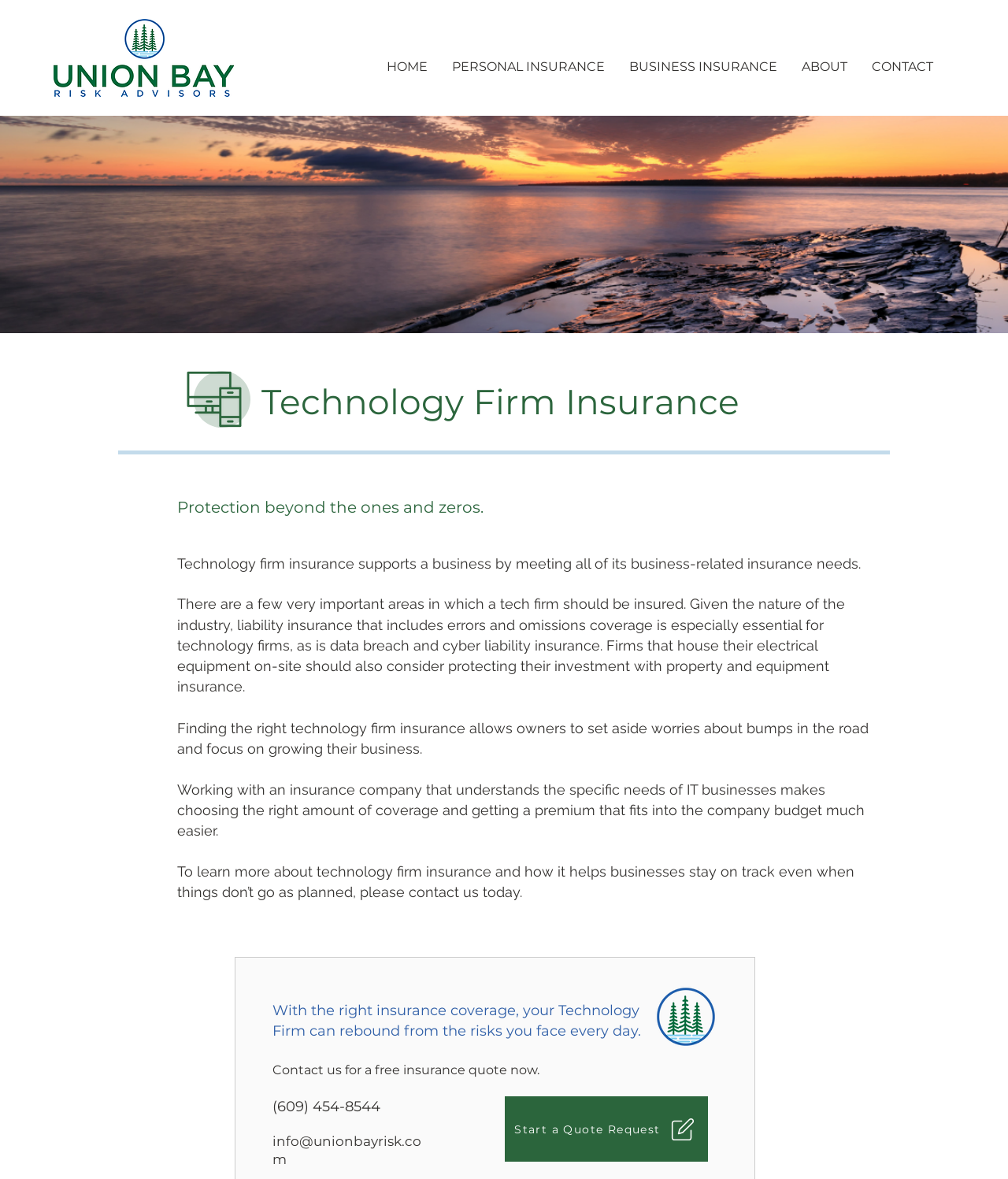What is the call to action at the bottom of the webpage?
Analyze the image and deliver a detailed answer to the question.

The call to action at the bottom of the webpage is a link that says 'Start a Quote Request', which encourages visitors to take the next step and initiate the process of getting an insurance quote from Union Bay Risk.